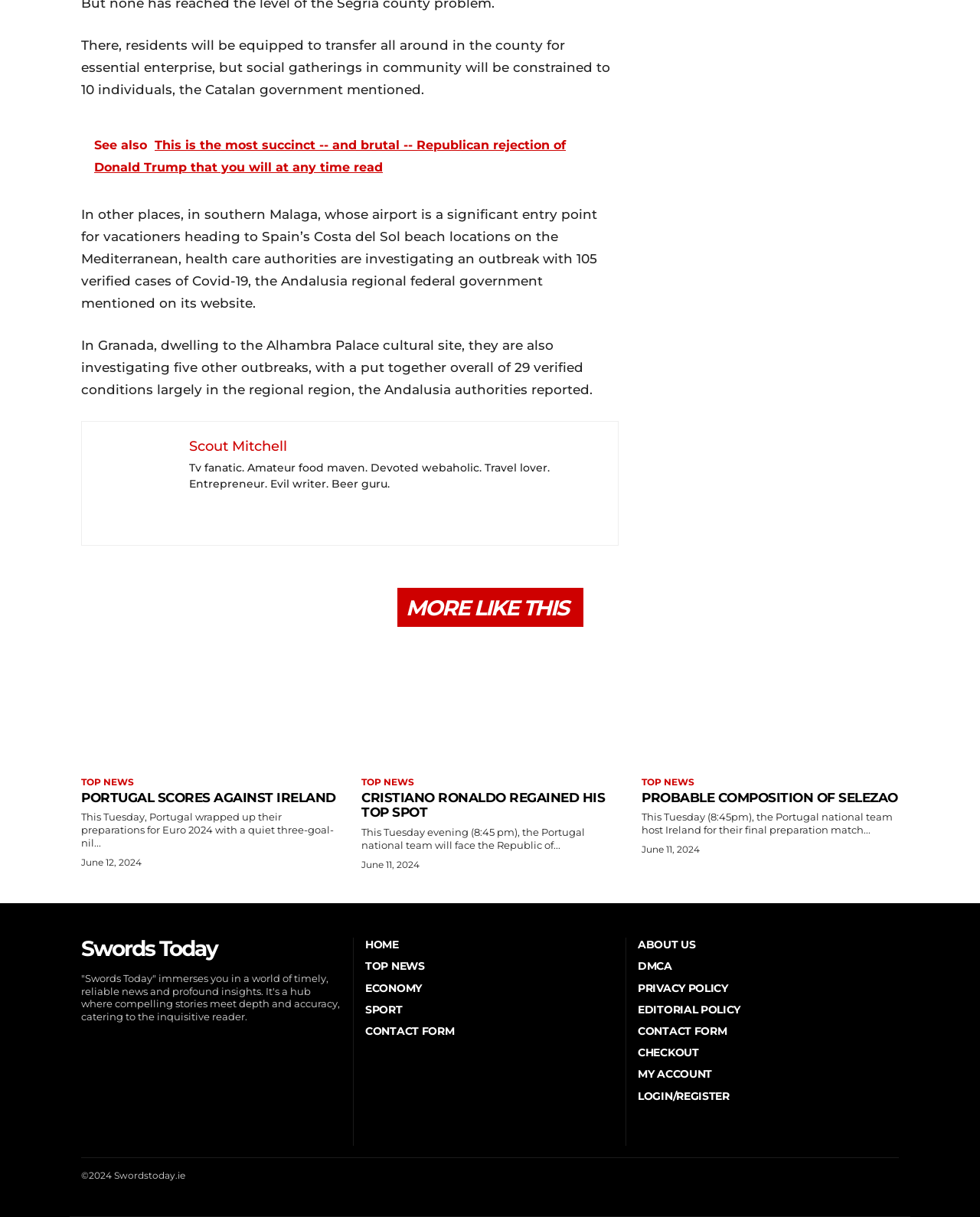Locate the bounding box coordinates of the element to click to perform the following action: 'Visit the homepage'. The coordinates should be given as four float values between 0 and 1, in the form of [left, top, right, bottom].

[0.373, 0.771, 0.627, 0.782]